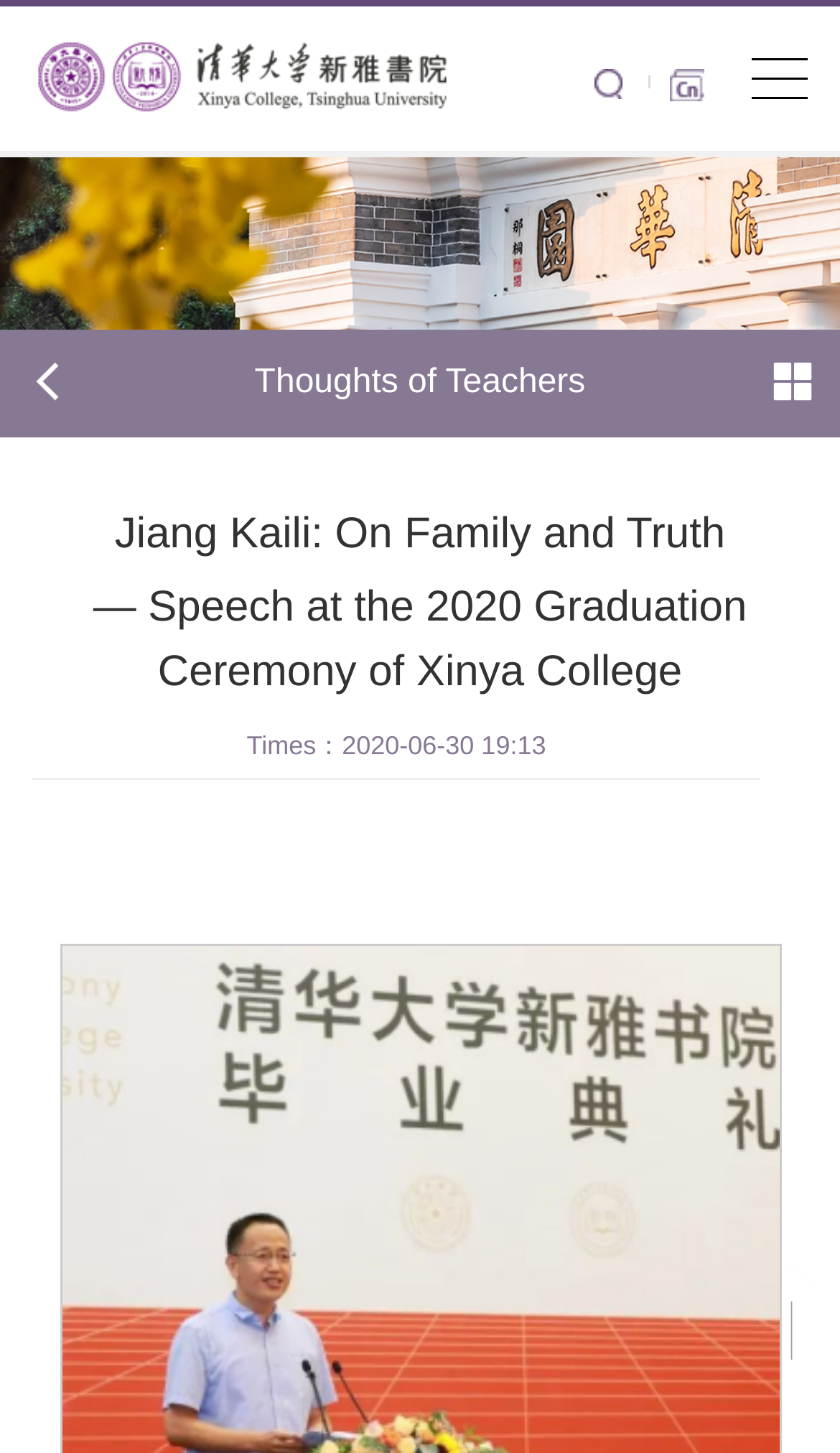Use one word or a short phrase to answer the question provided: 
What is the date of the speech?

2020-06-30